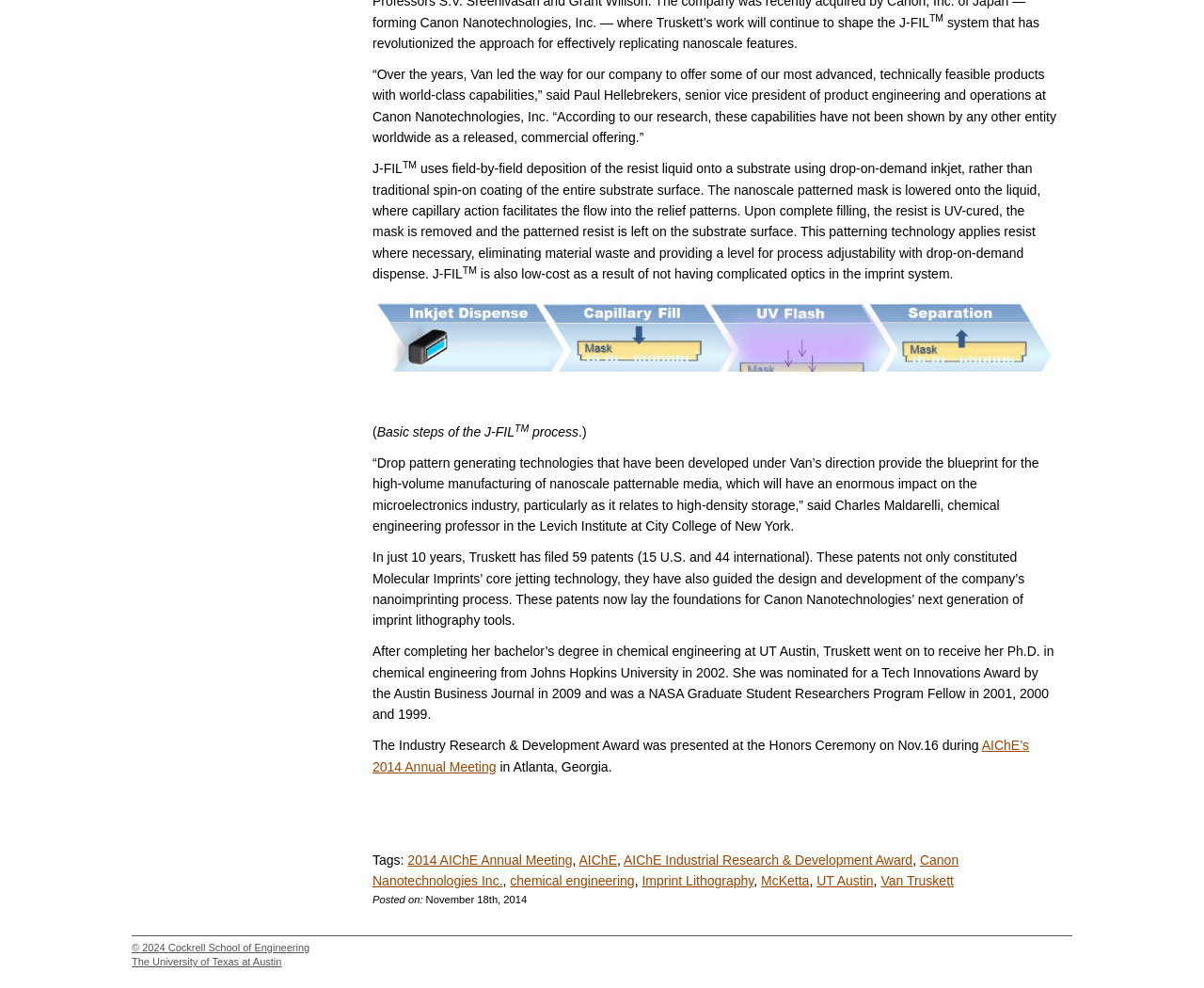Identify the bounding box of the UI element that matches this description: "Canon Nanotechnologies Inc.".

[0.309, 0.863, 0.796, 0.899]